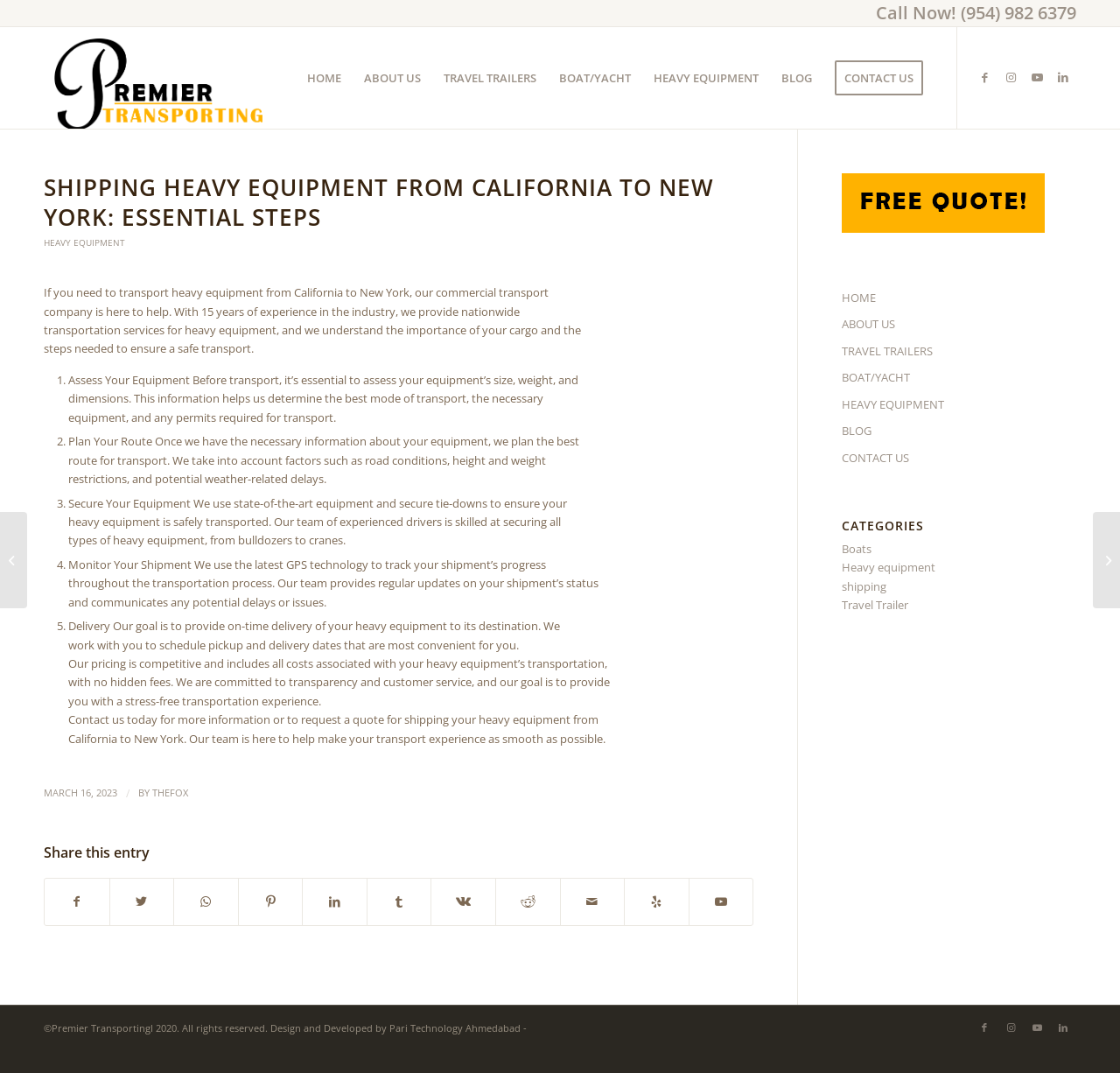Specify the bounding box coordinates of the region I need to click to perform the following instruction: "Contact us". The coordinates must be four float numbers in the range of 0 to 1, i.e., [left, top, right, bottom].

[0.735, 0.025, 0.834, 0.12]